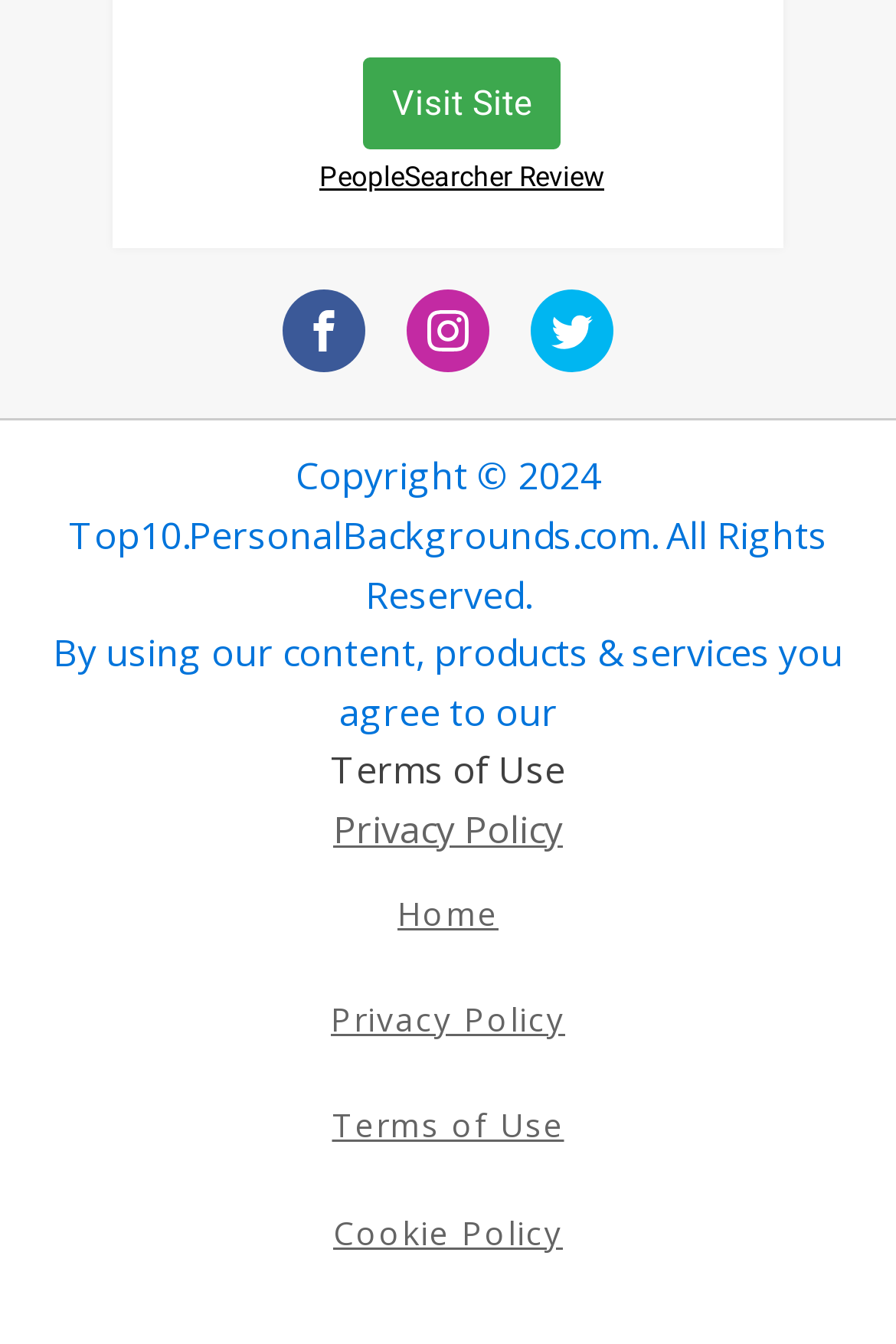Please identify the bounding box coordinates of the element's region that I should click in order to complete the following instruction: "Read the PeopleSearcher Review". The bounding box coordinates consist of four float numbers between 0 and 1, i.e., [left, top, right, bottom].

[0.356, 0.114, 0.674, 0.151]